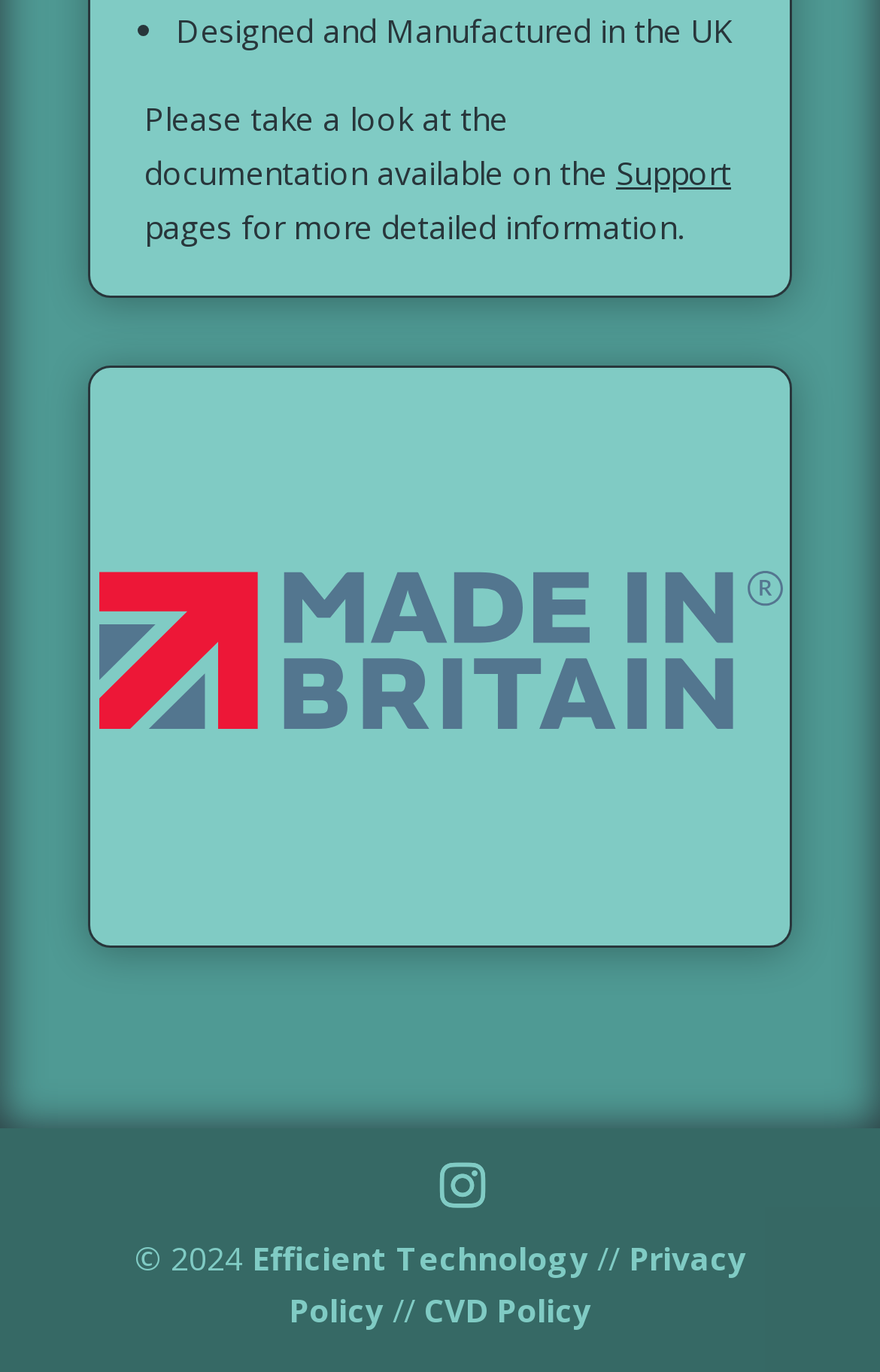Respond with a single word or phrase to the following question: How many links are there at the bottom of the webpage?

4